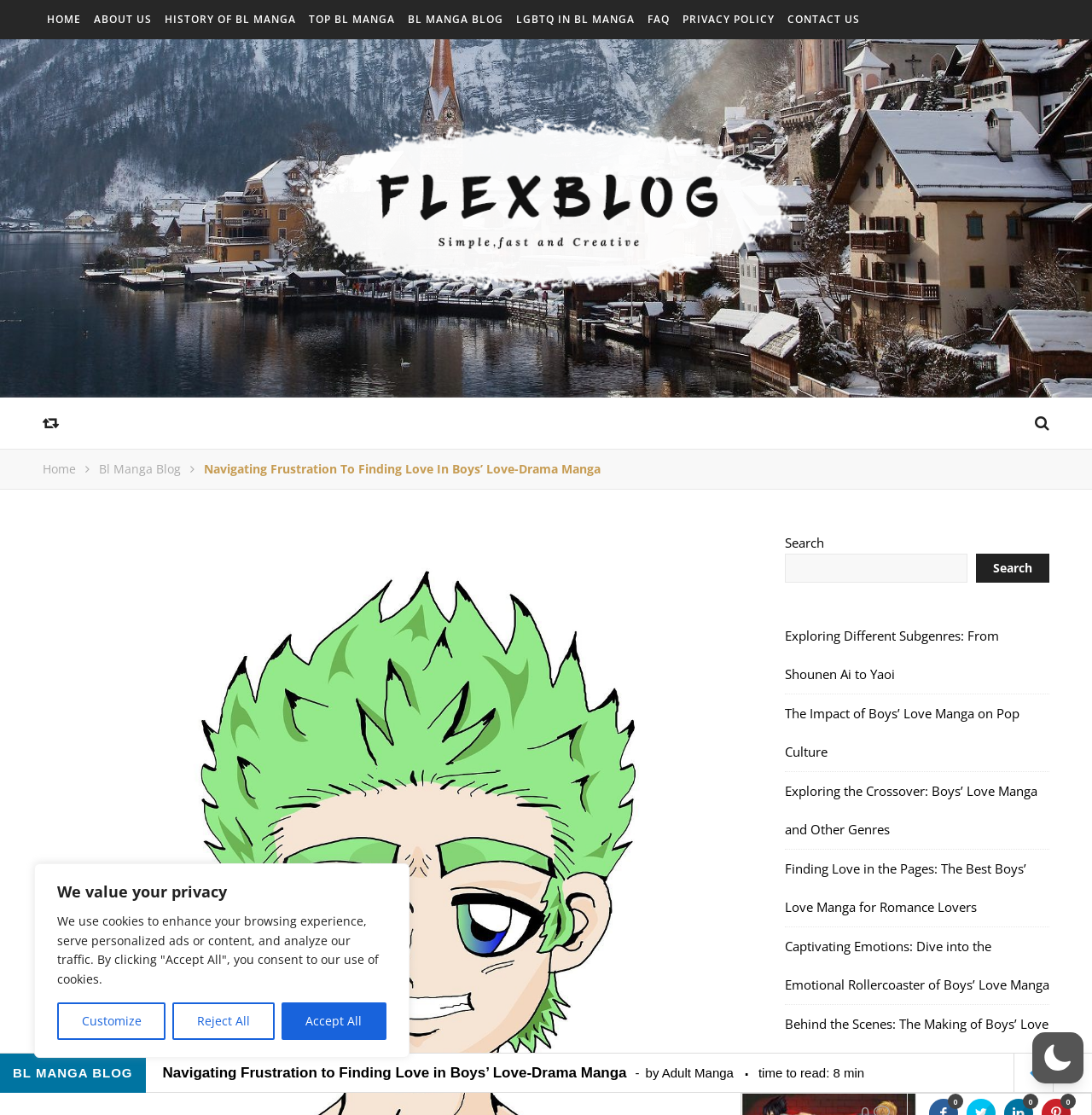What is the estimated time to read the main article?
Please analyze the image and answer the question with as much detail as possible.

The webpage displays a 'time to read' indicator, which estimates the time it takes to read the main article. In this case, the estimated time is 8 minutes.